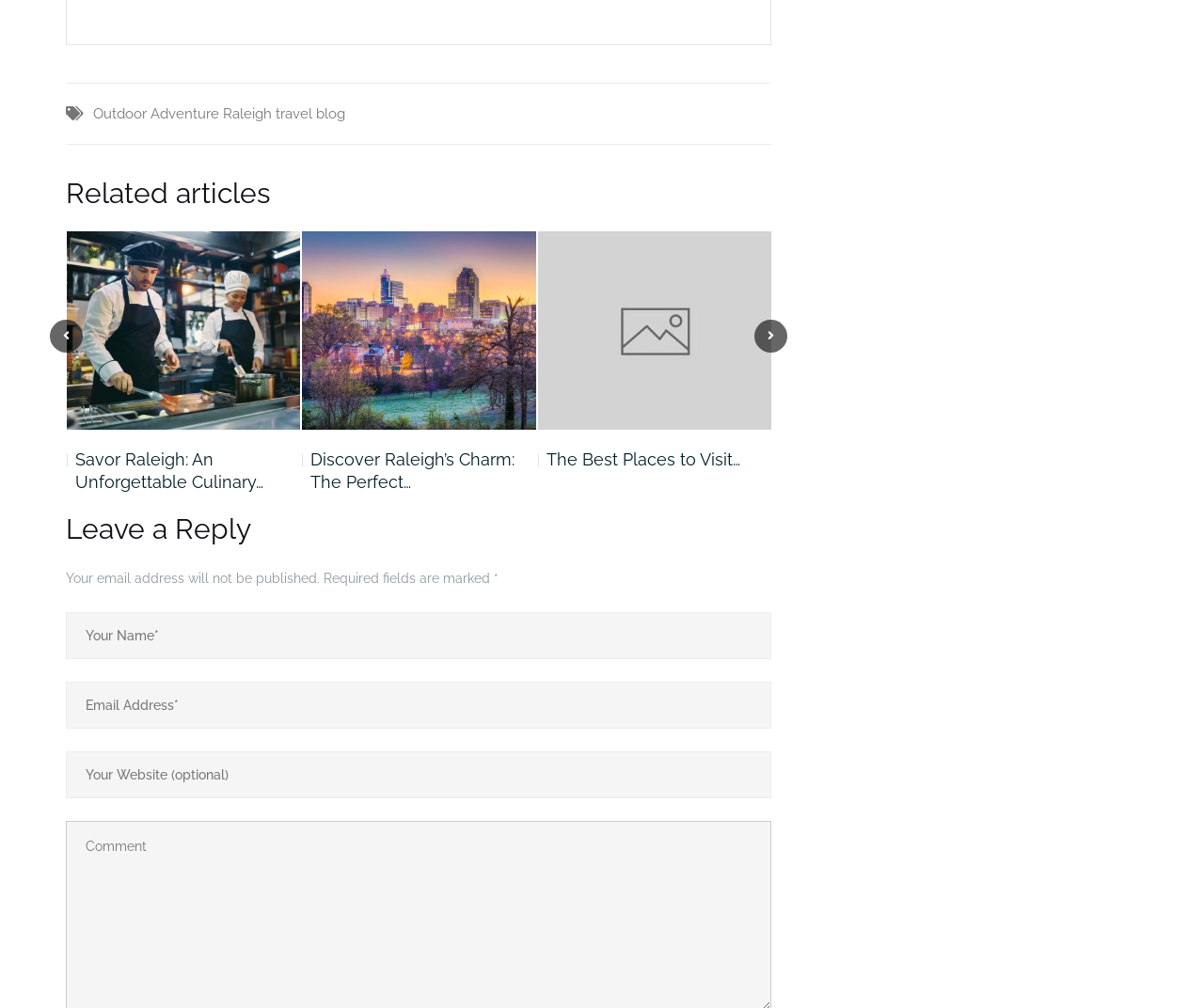Please locate the bounding box coordinates of the element that needs to be clicked to achieve the following instruction: "Read Savor Raleigh: An Unforgettable Culinary…". The coordinates should be four float numbers between 0 and 1, i.e., [left, top, right, bottom].

[0.055, 0.445, 0.249, 0.49]